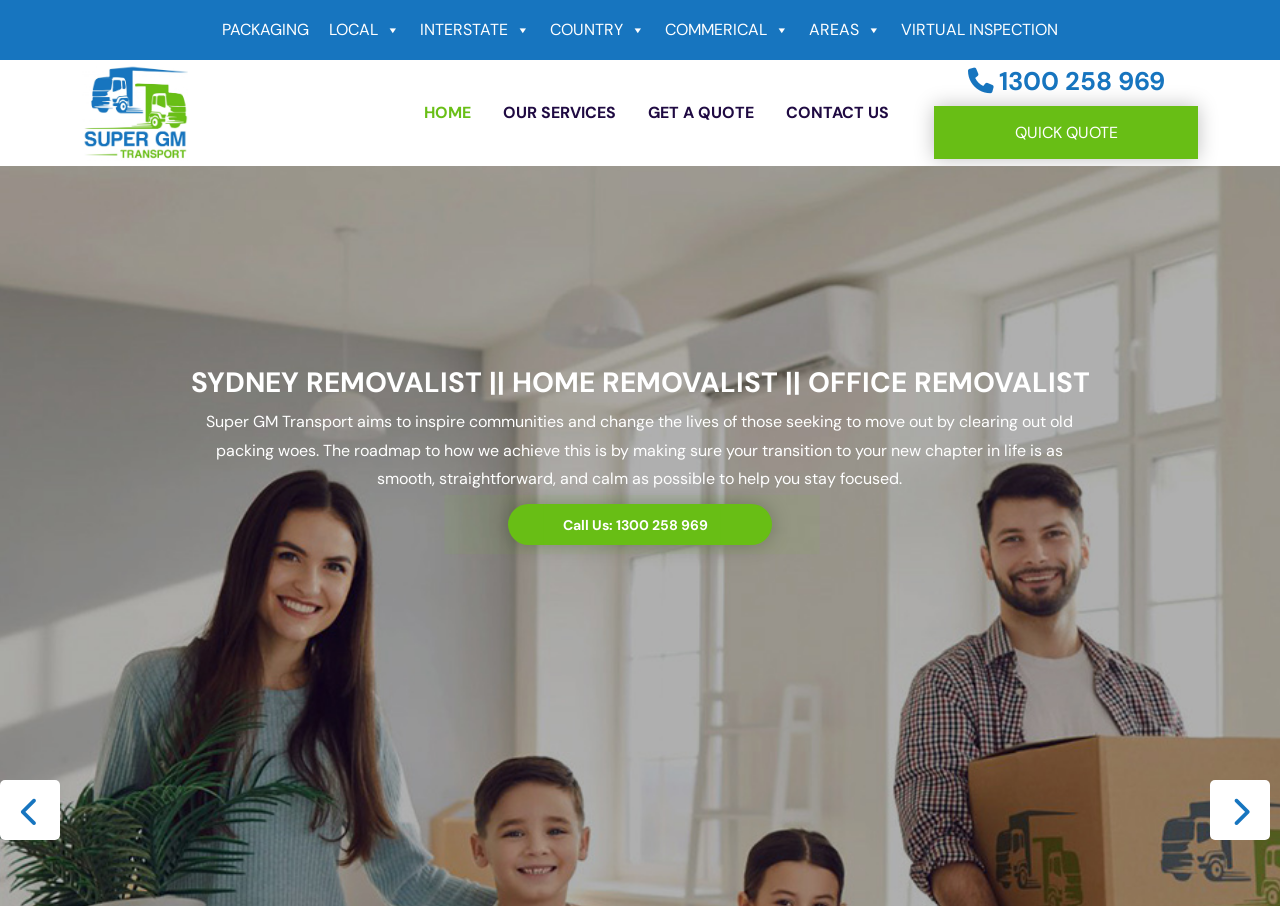Provide the bounding box coordinates of the UI element this sentence describes: "GET A QUOTE".

[0.506, 0.084, 0.589, 0.166]